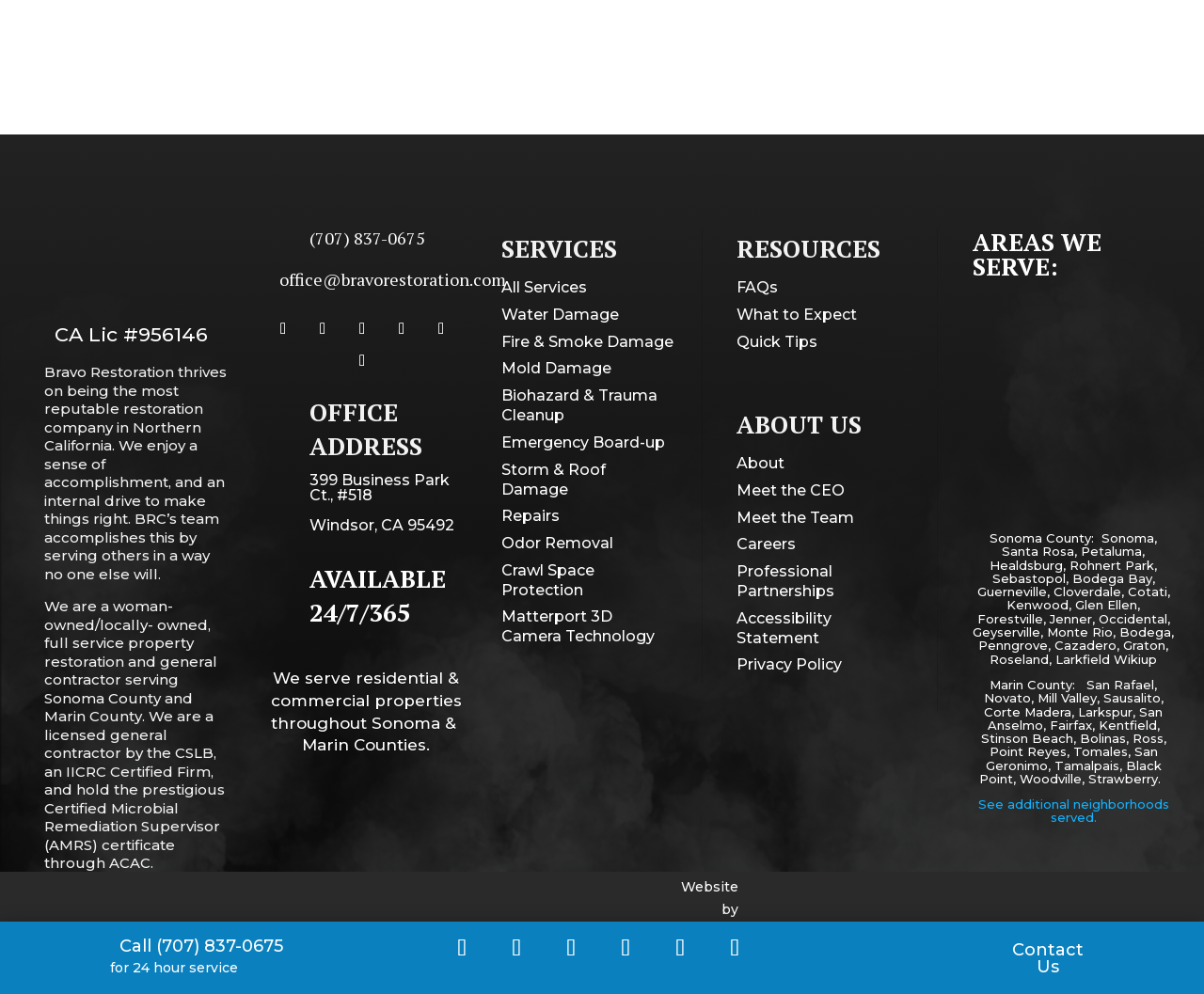Based on the provided description, "Quick Tips", find the bounding box of the corresponding UI element in the screenshot.

[0.612, 0.334, 0.679, 0.352]